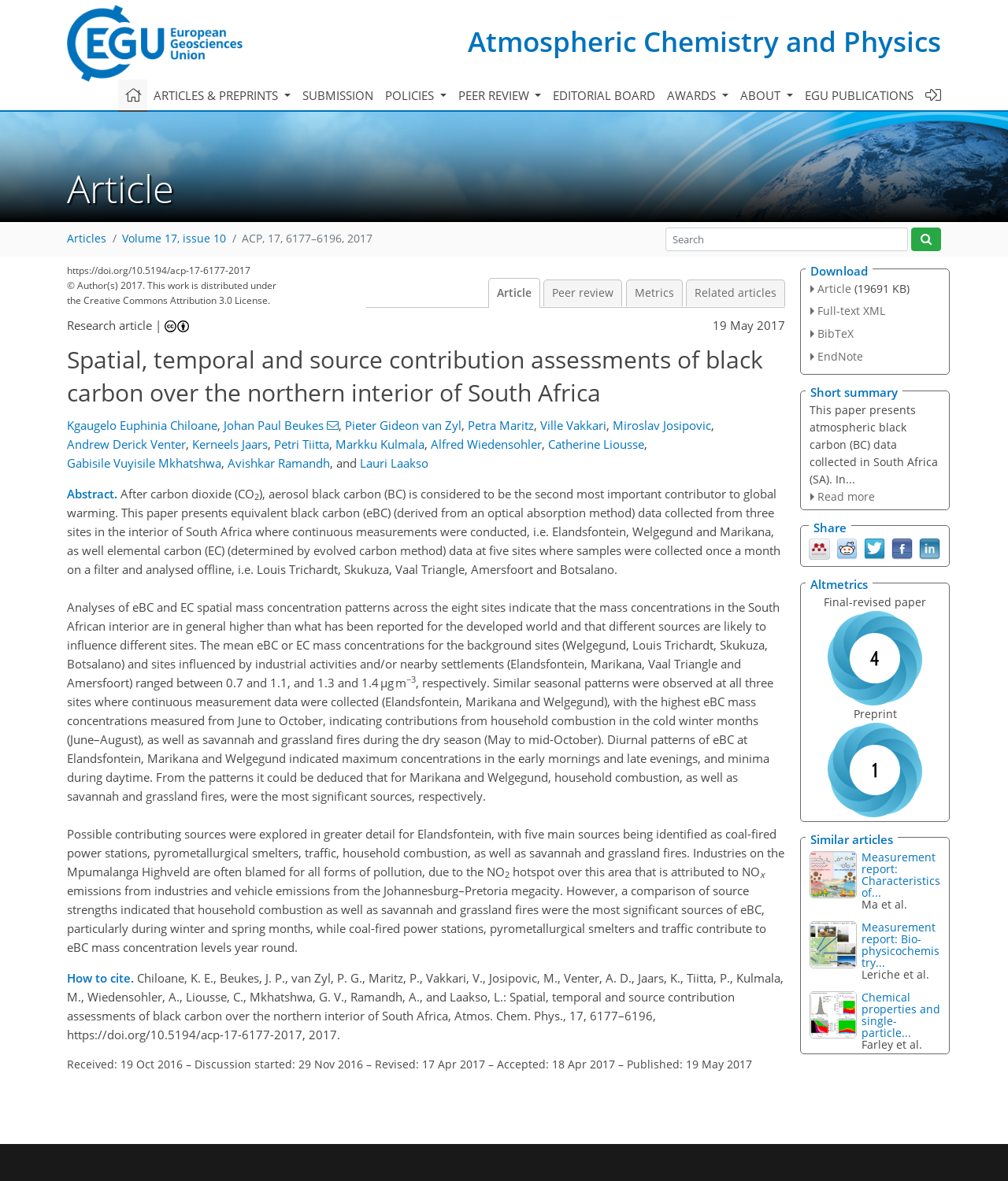Show me the bounding box coordinates of the clickable region to achieve the task as per the instruction: "Click on the 'Metrics' link".

[0.621, 0.236, 0.677, 0.259]